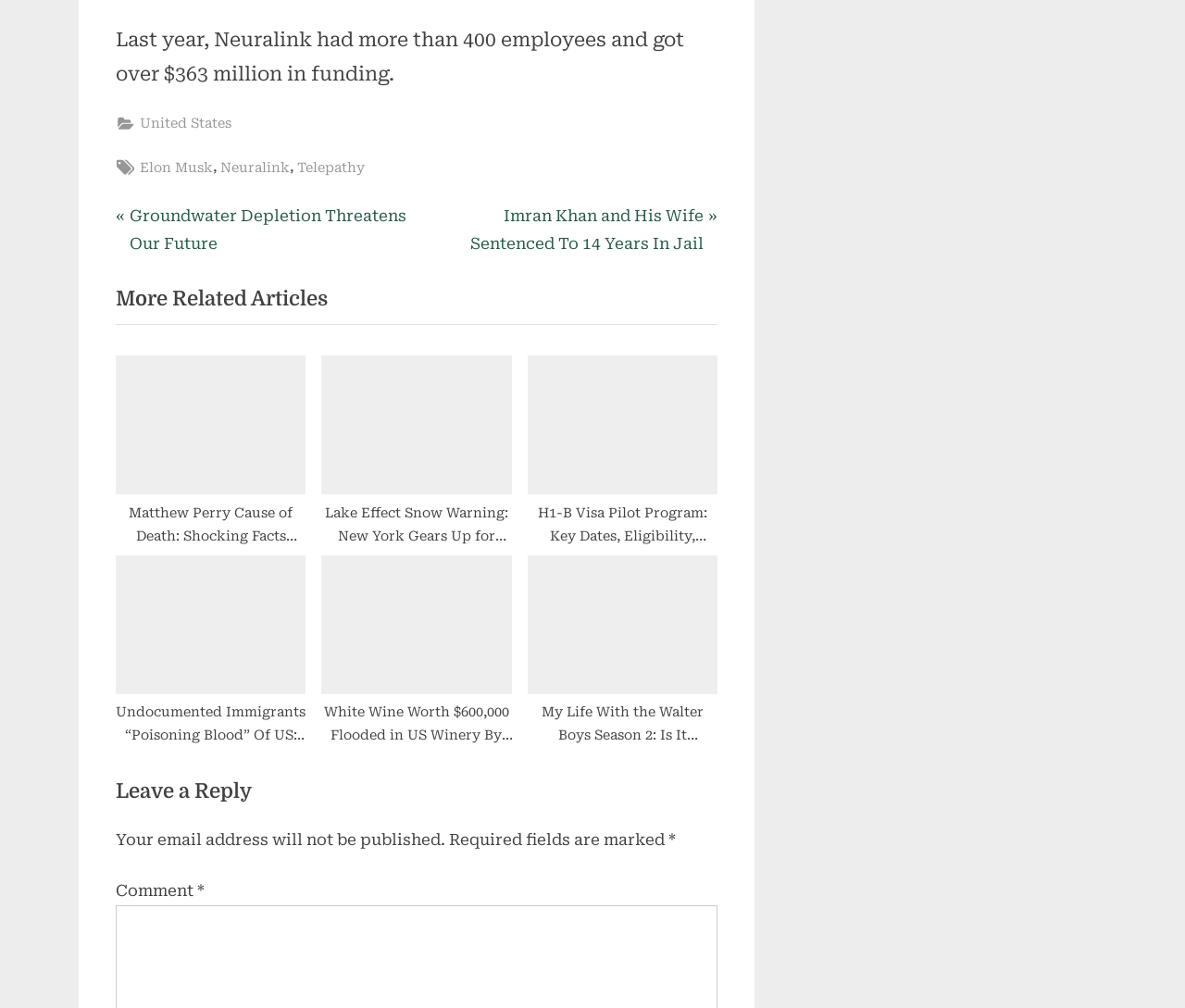What is the purpose of the 'Leave a Reply' section?
Please provide a single word or phrase answer based on the image.

To comment